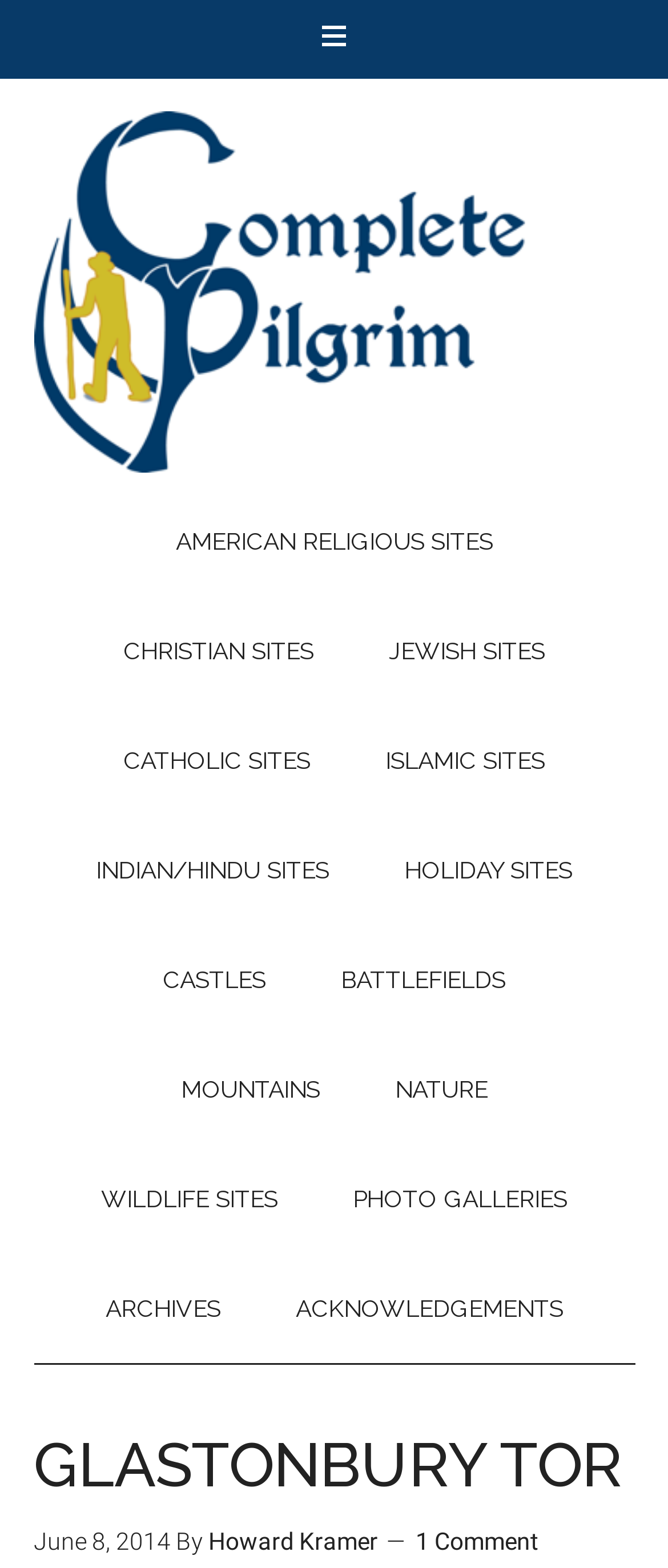Show the bounding box coordinates of the element that should be clicked to complete the task: "visit The Complete Pilgrim - Religious Travel Sites".

[0.05, 0.061, 0.95, 0.31]